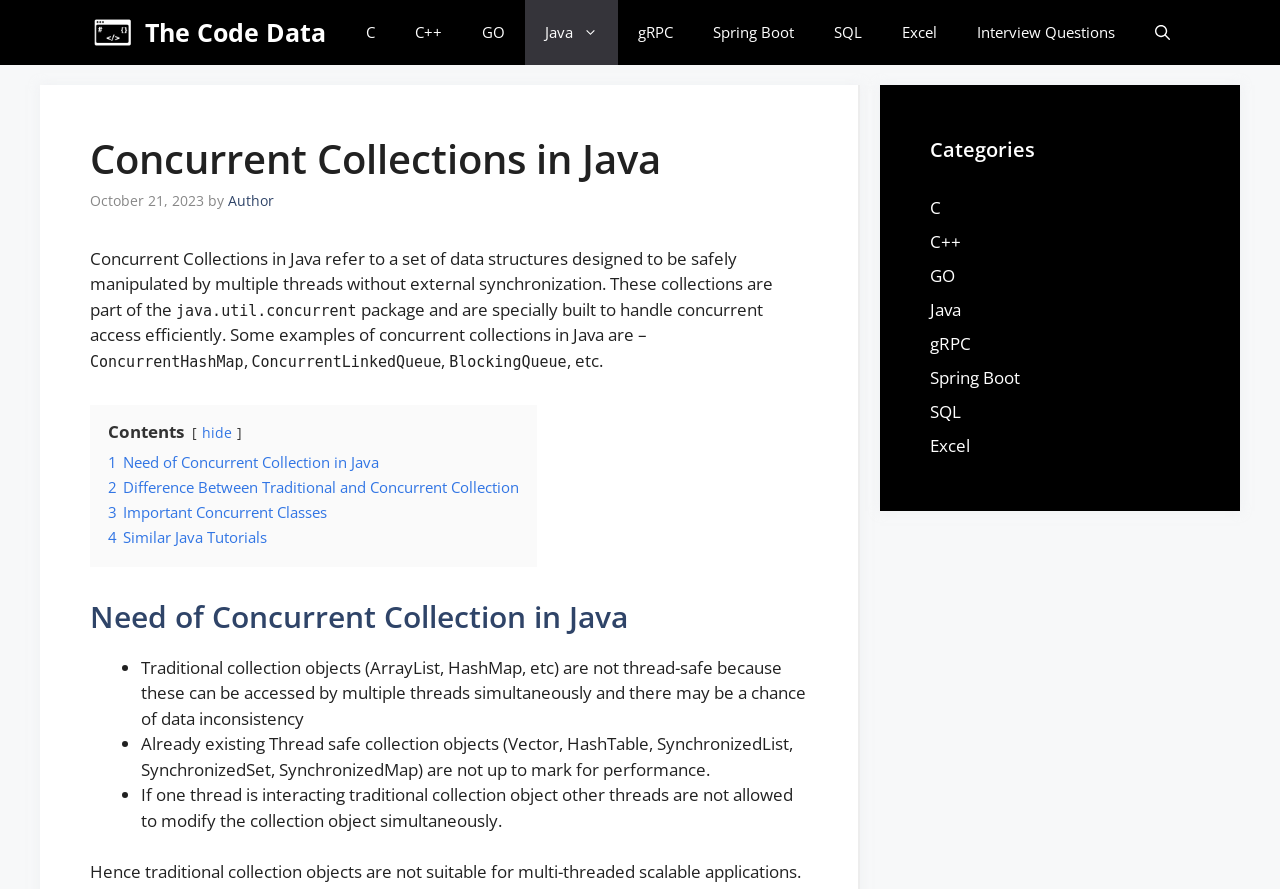Identify the bounding box coordinates of the region that needs to be clicked to carry out this instruction: "Click on the 'Java' link". Provide these coordinates as four float numbers ranging from 0 to 1, i.e., [left, top, right, bottom].

[0.41, 0.0, 0.483, 0.073]